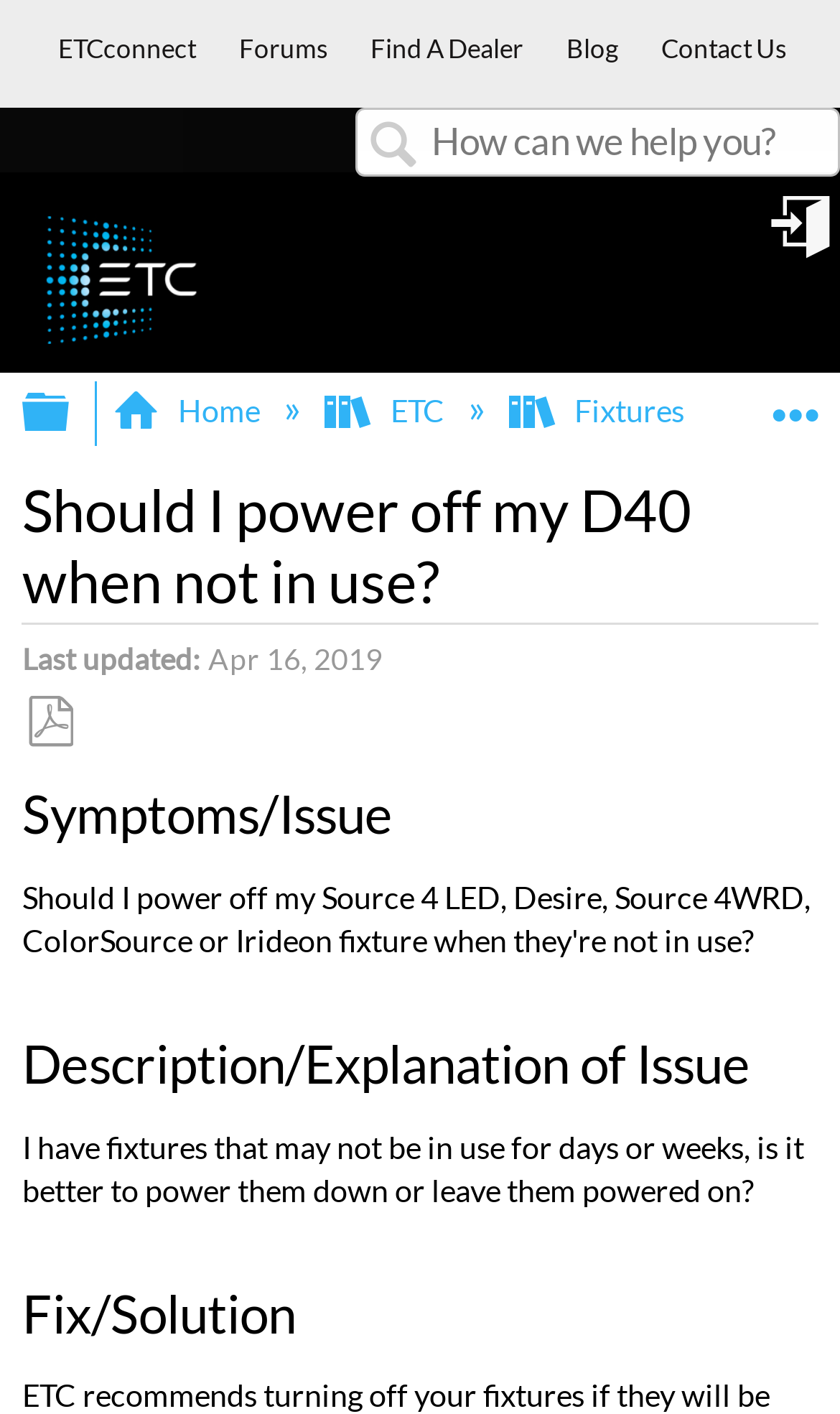Locate the bounding box coordinates of the area that needs to be clicked to fulfill the following instruction: "Save as PDF". The coordinates should be in the format of four float numbers between 0 and 1, namely [left, top, right, bottom].

[0.031, 0.491, 0.088, 0.529]